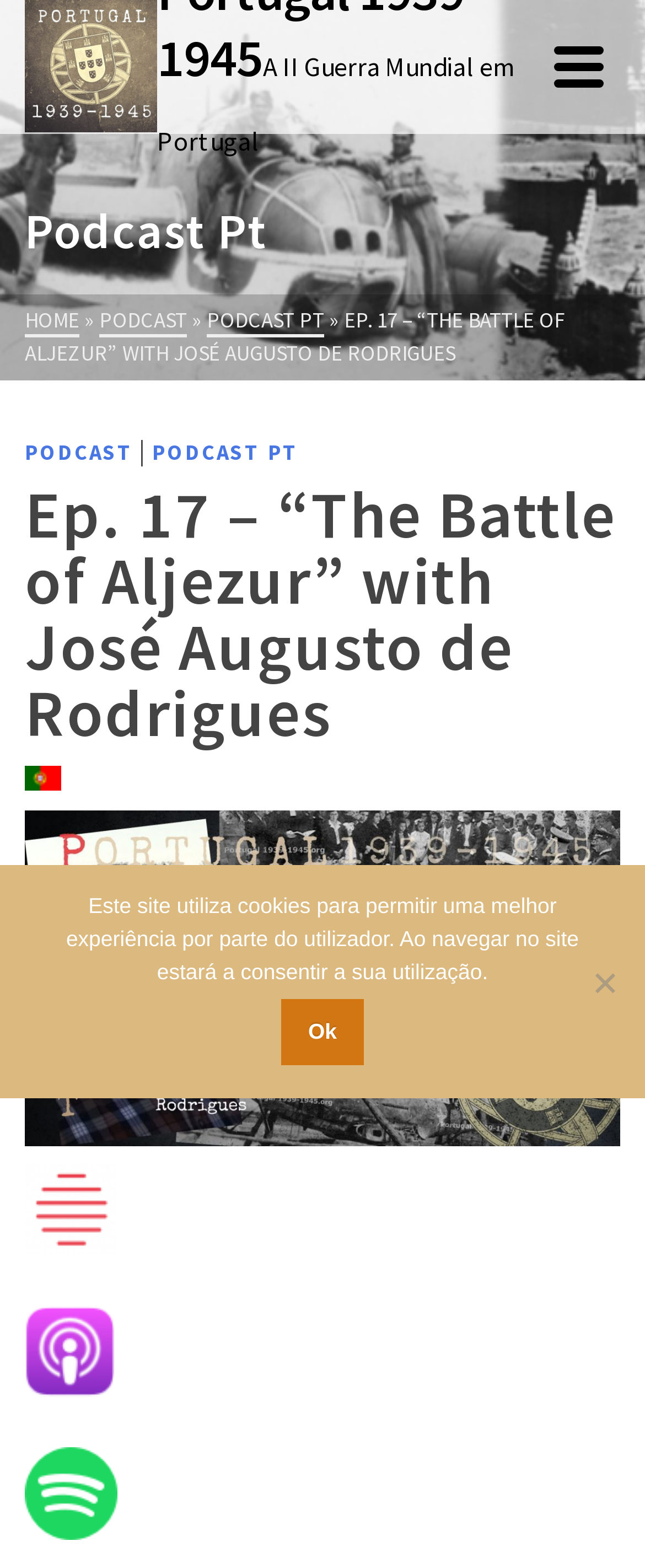Determine the bounding box coordinates of the clickable region to execute the instruction: "Click the image at the top". The coordinates should be four float numbers between 0 and 1, denoted as [left, top, right, bottom].

[0.038, 0.0, 0.244, 0.084]